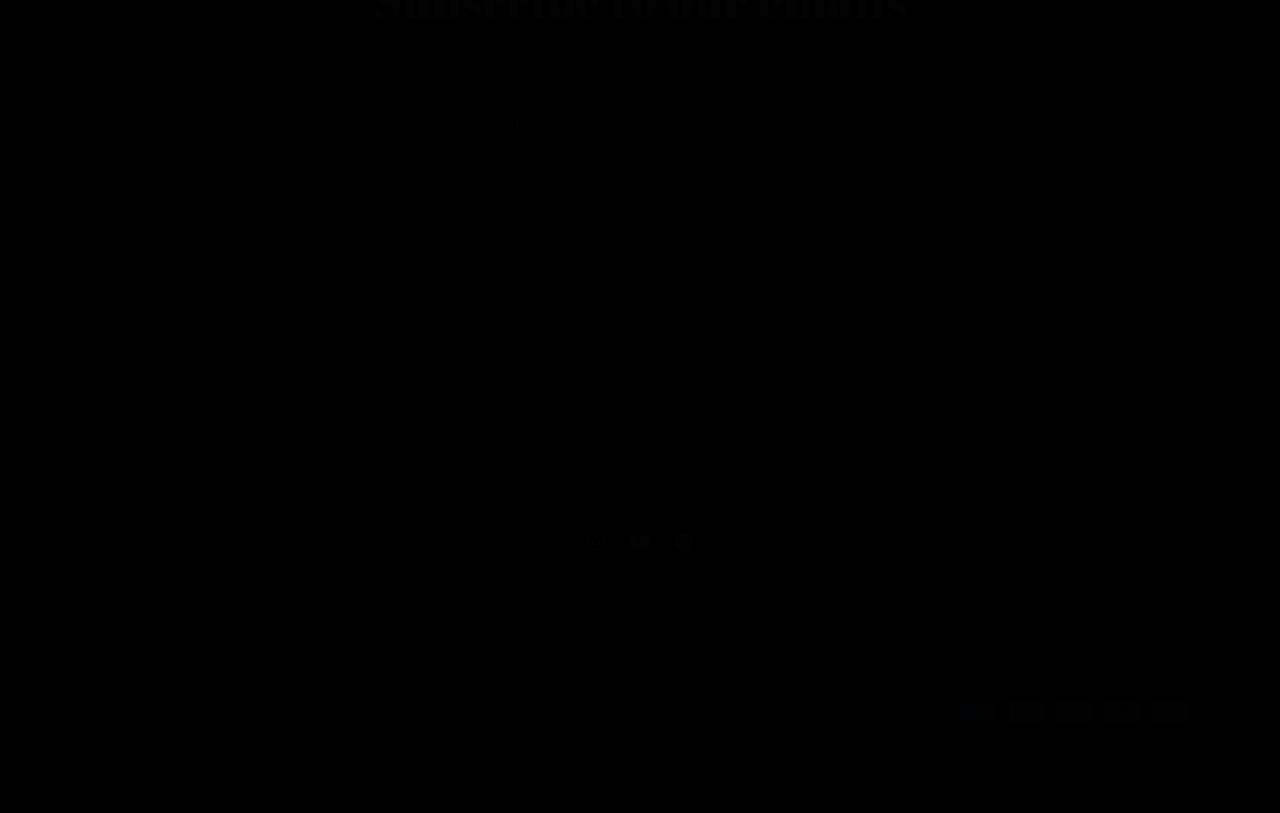Determine the coordinates of the bounding box that should be clicked to complete the instruction: "Select a country or region". The coordinates should be represented by four float numbers between 0 and 1: [left, top, right, bottom].

[0.07, 0.859, 0.183, 0.91]